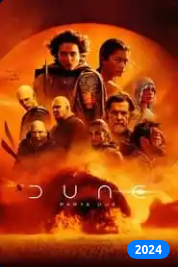Who plays the character Paul Atreides?
Answer the question with just one word or phrase using the image.

Timothée Chalamet